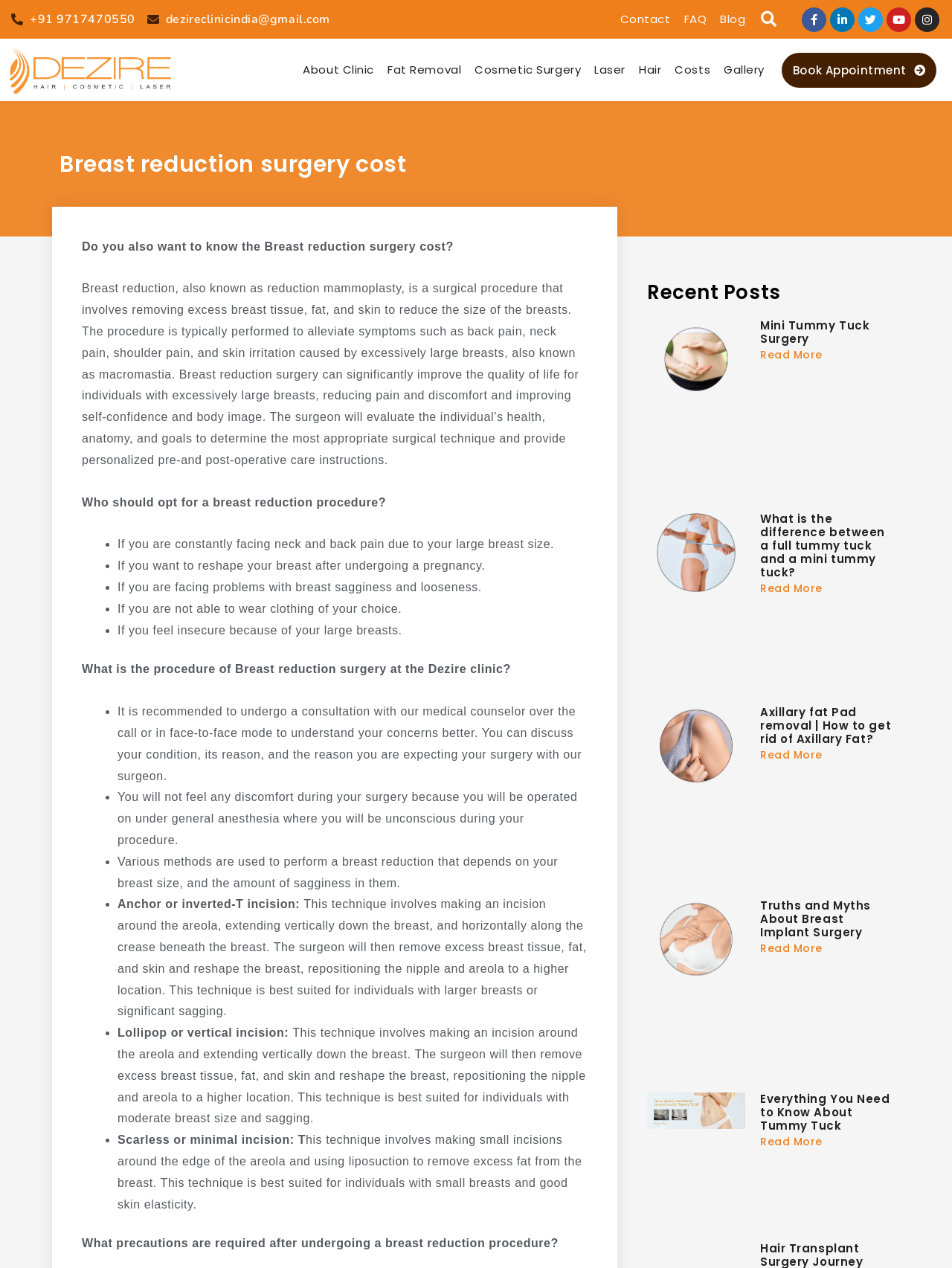Locate the bounding box coordinates of the element I should click to achieve the following instruction: "Click the 'Book Appointment' link".

[0.821, 0.041, 0.984, 0.069]